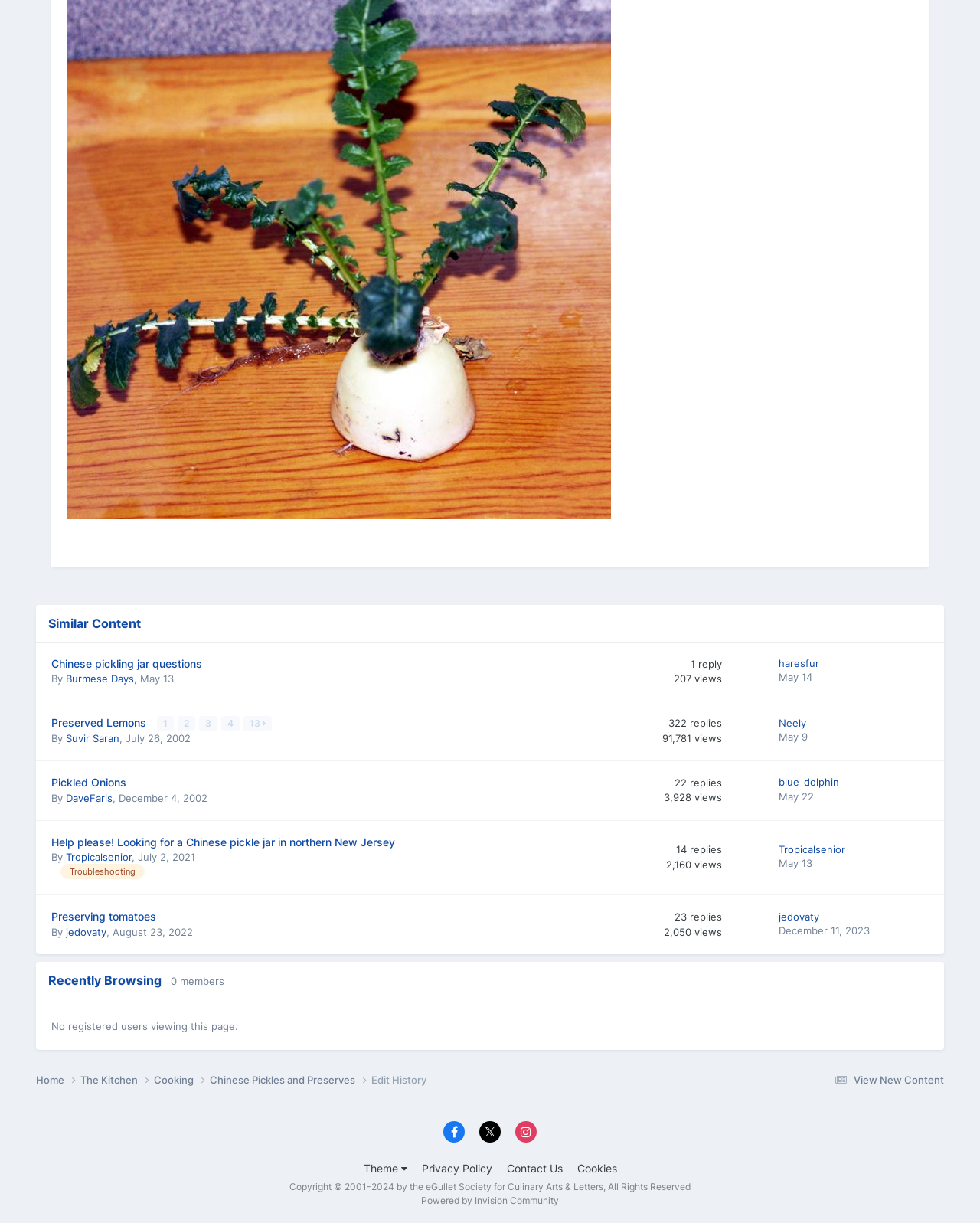Identify the bounding box coordinates of the region that should be clicked to execute the following instruction: "Click on 'haresfur'".

[0.755, 0.537, 0.787, 0.562]